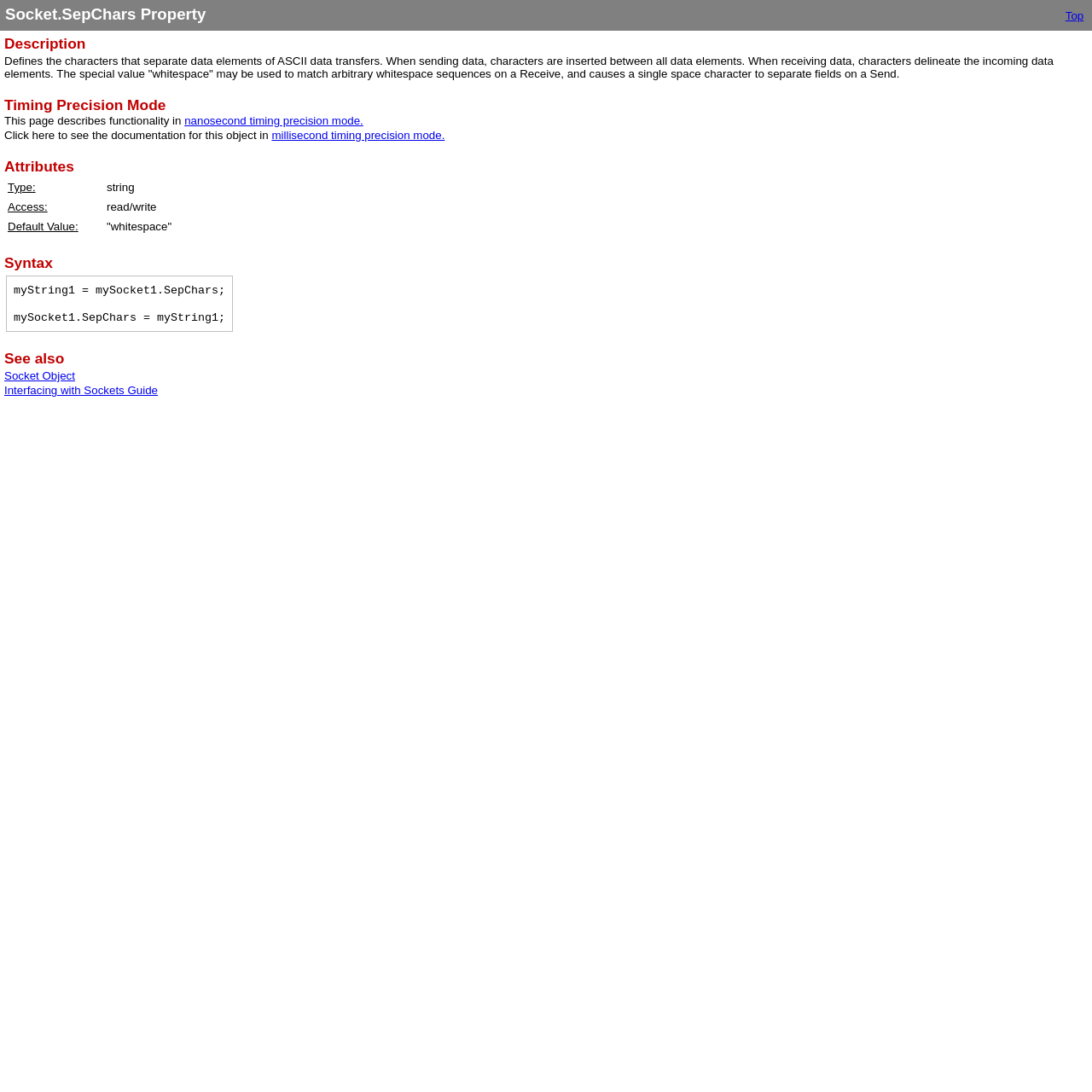What is the purpose of SepChars?
We need a detailed and exhaustive answer to the question. Please elaborate.

According to the description, SepChars defines the characters that separate data elements of ASCII data transfers, and is used to insert characters between data elements when sending data, and to delineate incoming data elements when receiving data.